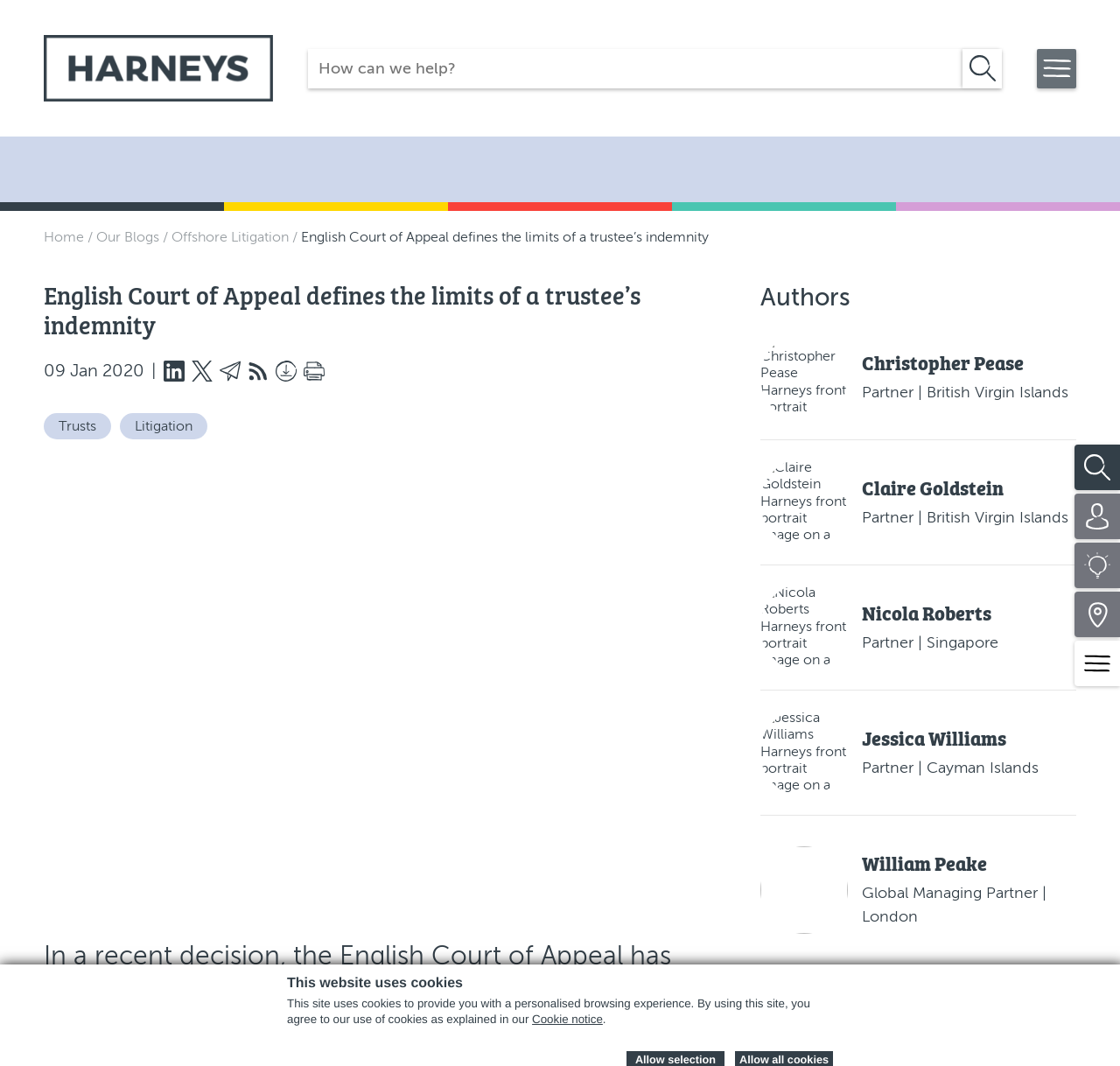How many authors are listed?
Using the image as a reference, deliver a detailed and thorough answer to the question.

The number of authors can be counted from the list of links under the heading 'Authors', which includes Christopher Pease, Claire Goldstein, Nicola Roberts, Jessica Williams, and William Peake.